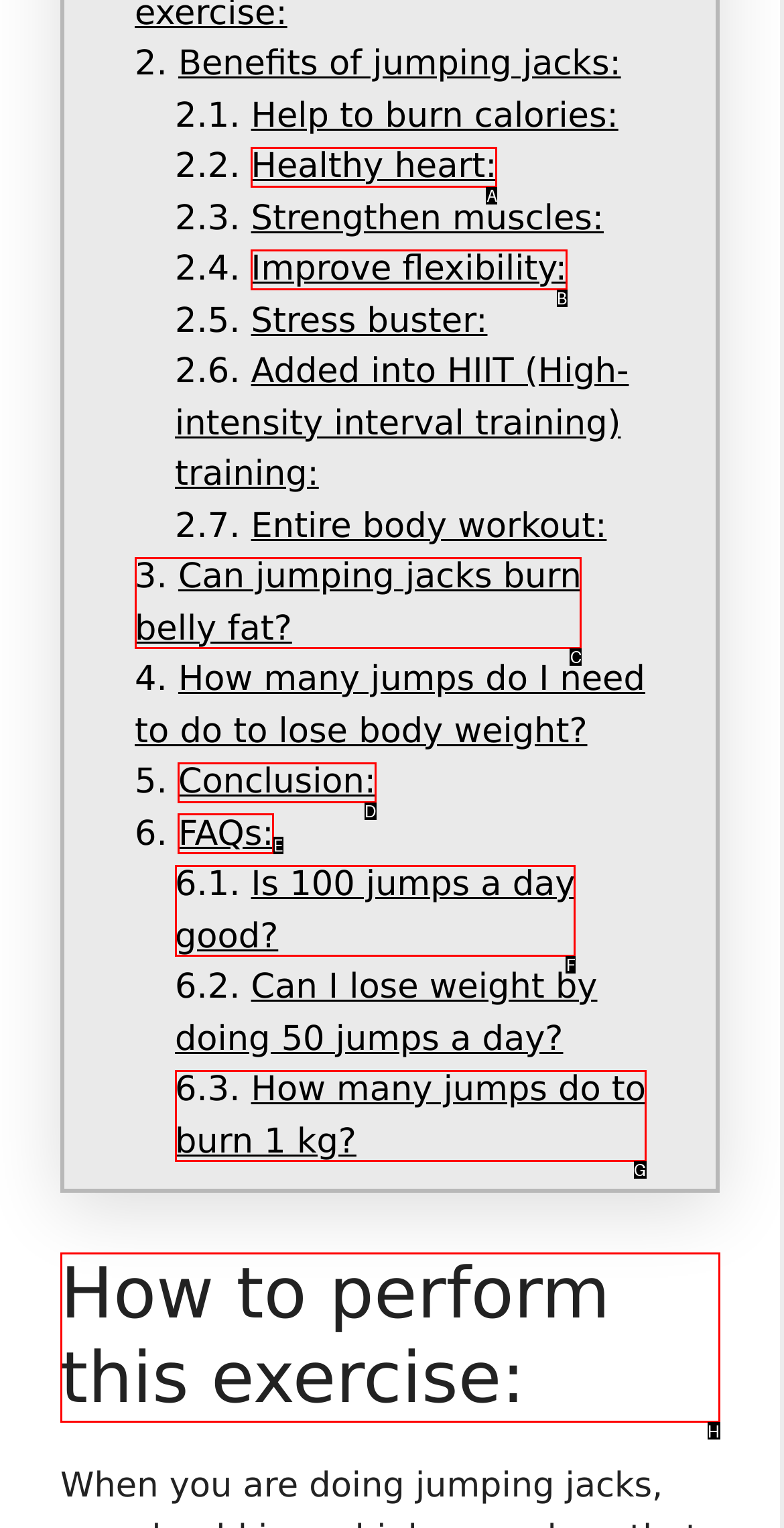Determine which HTML element to click to execute the following task: Read about 'How to perform this exercise:' Answer with the letter of the selected option.

H